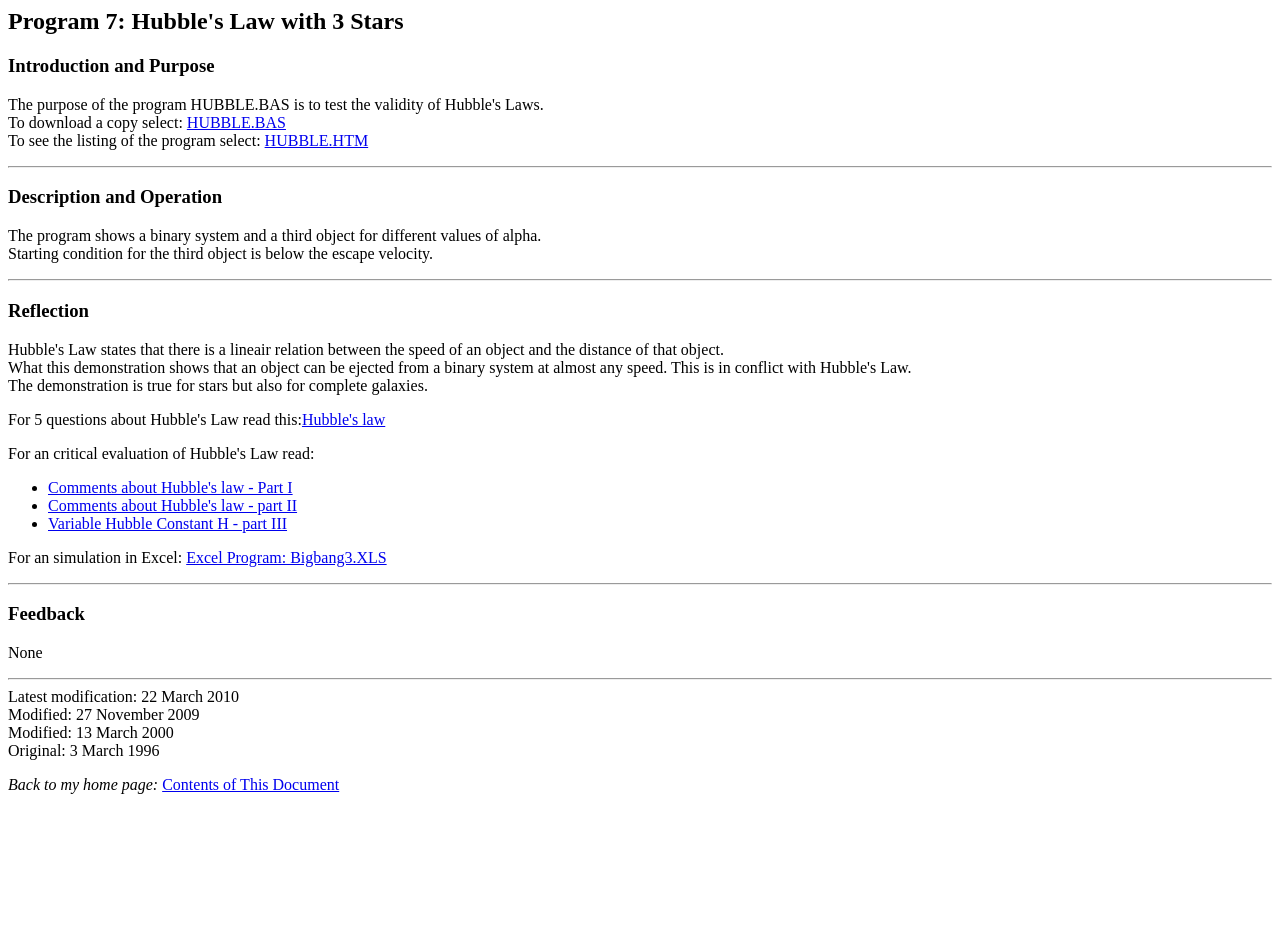Determine the bounding box coordinates of the clickable region to follow the instruction: "learn about Hubble's law".

[0.236, 0.432, 0.301, 0.45]